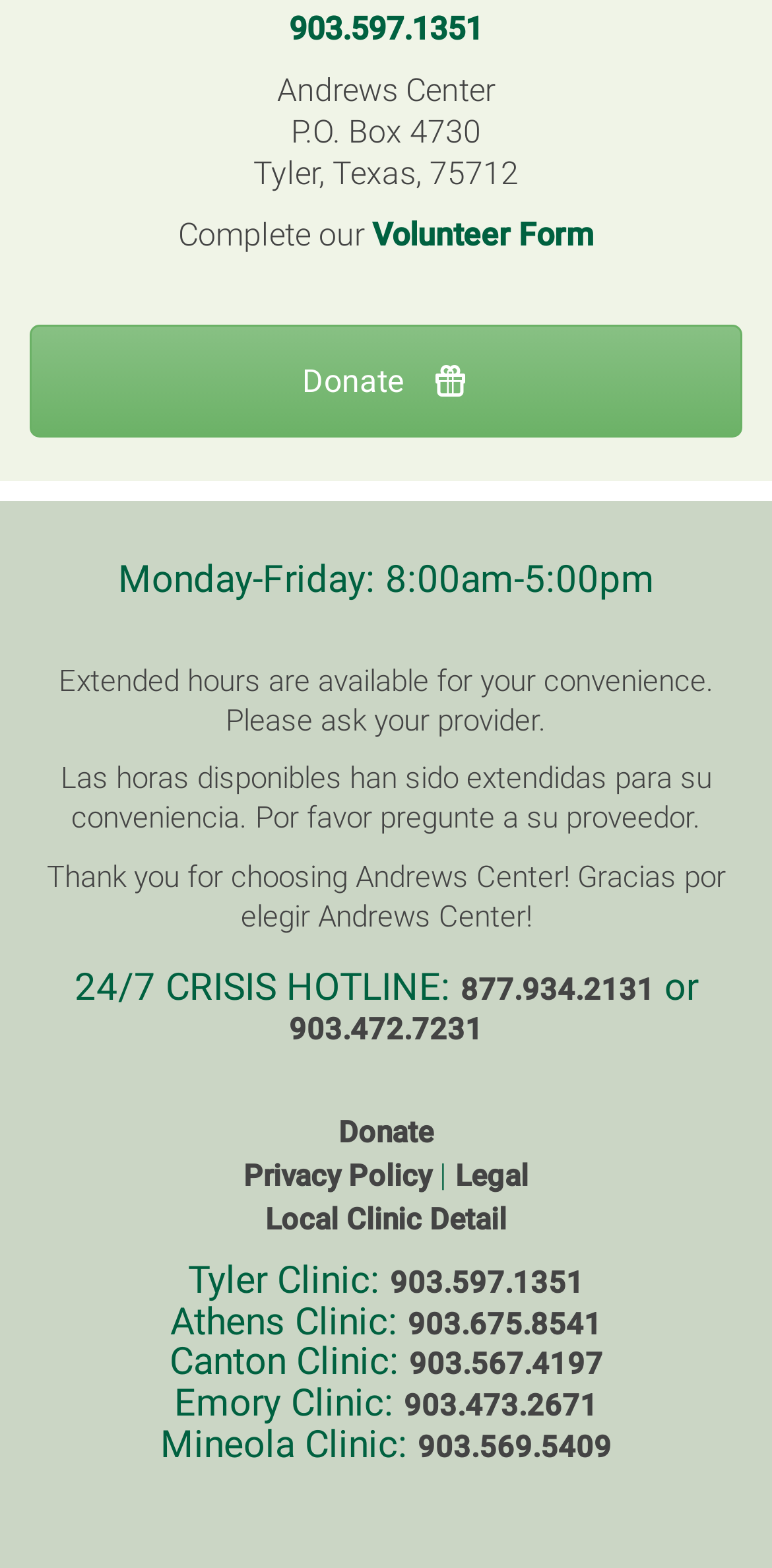Locate the bounding box coordinates of the element that should be clicked to fulfill the instruction: "Donate to Andrews Center".

[0.038, 0.208, 0.962, 0.28]